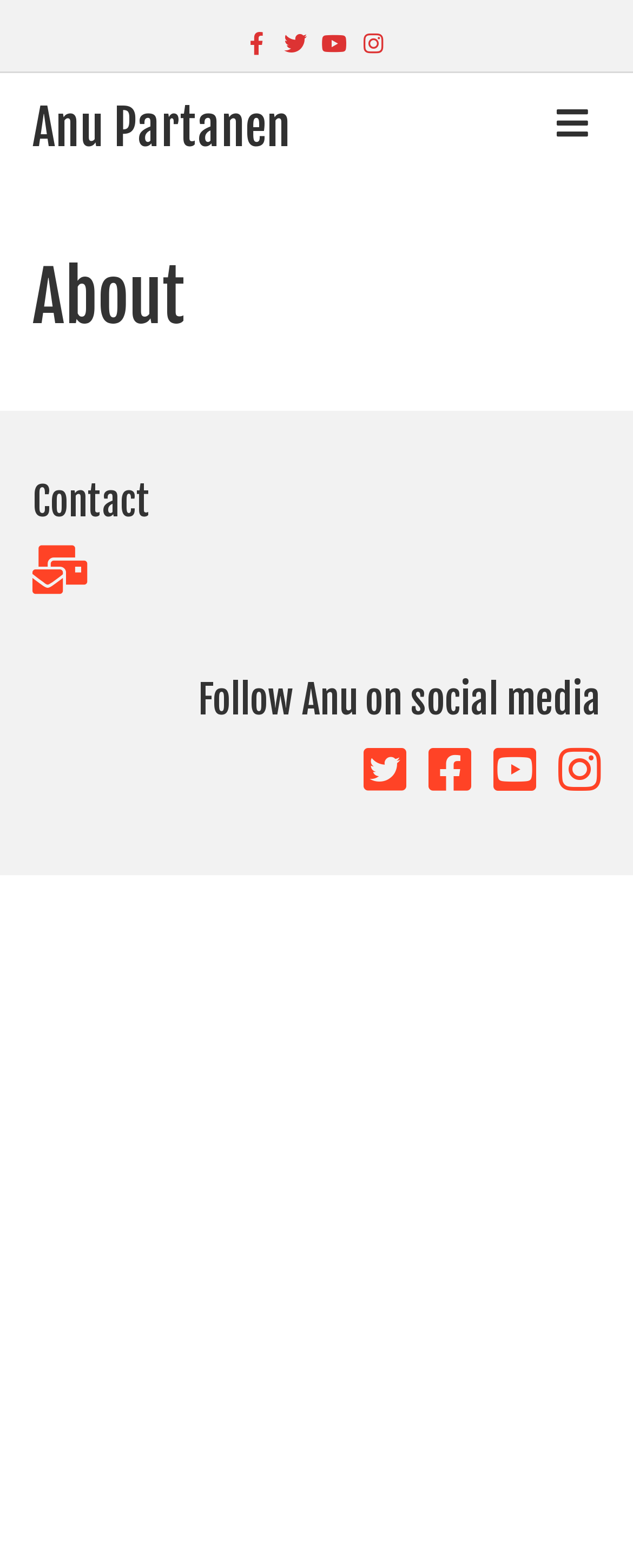What is the country where most Anu Partanens are found?
Give a comprehensive and detailed explanation for the question.

The StaticText element with the text 'Congratulations! You have found one of the many Anu Partanens out there in the world (mainly in Finland).' provides the information about the country where most Anu Partanens are found.